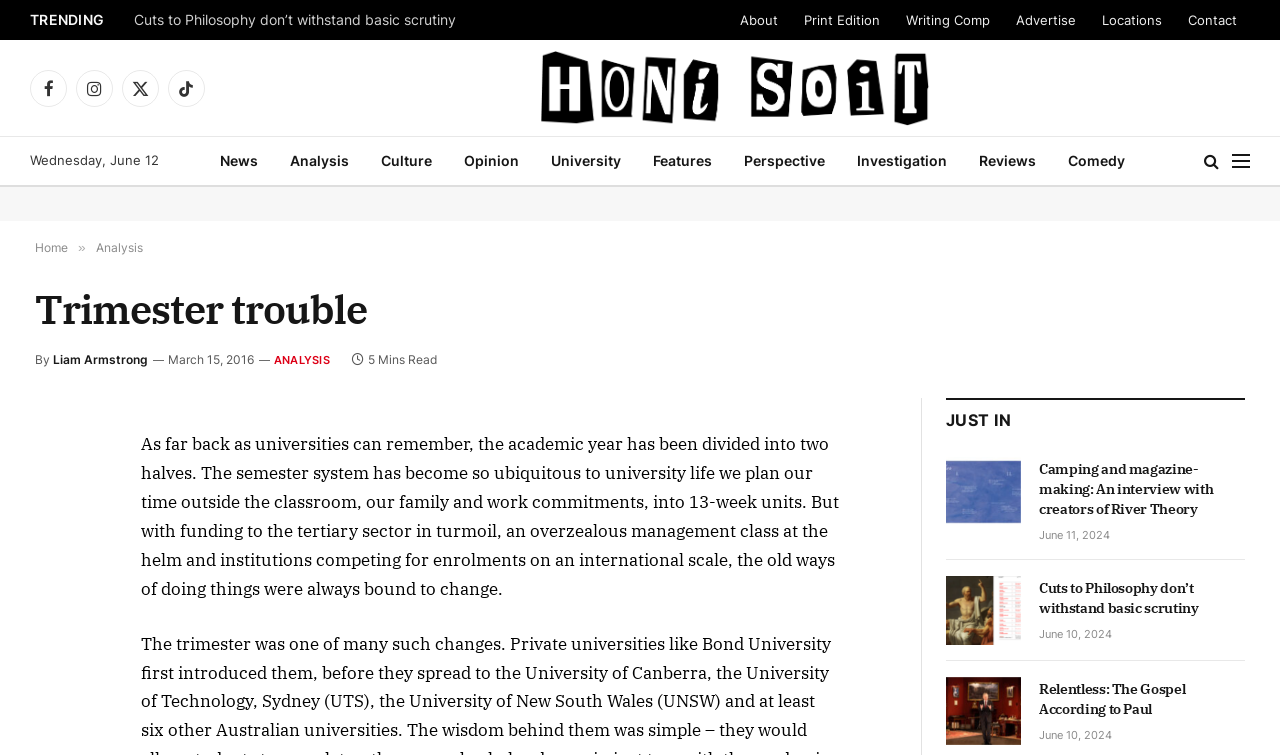Pinpoint the bounding box coordinates of the element you need to click to execute the following instruction: "Click on the 'About' link". The bounding box should be represented by four float numbers between 0 and 1, in the format [left, top, right, bottom].

[0.568, 0.0, 0.618, 0.053]